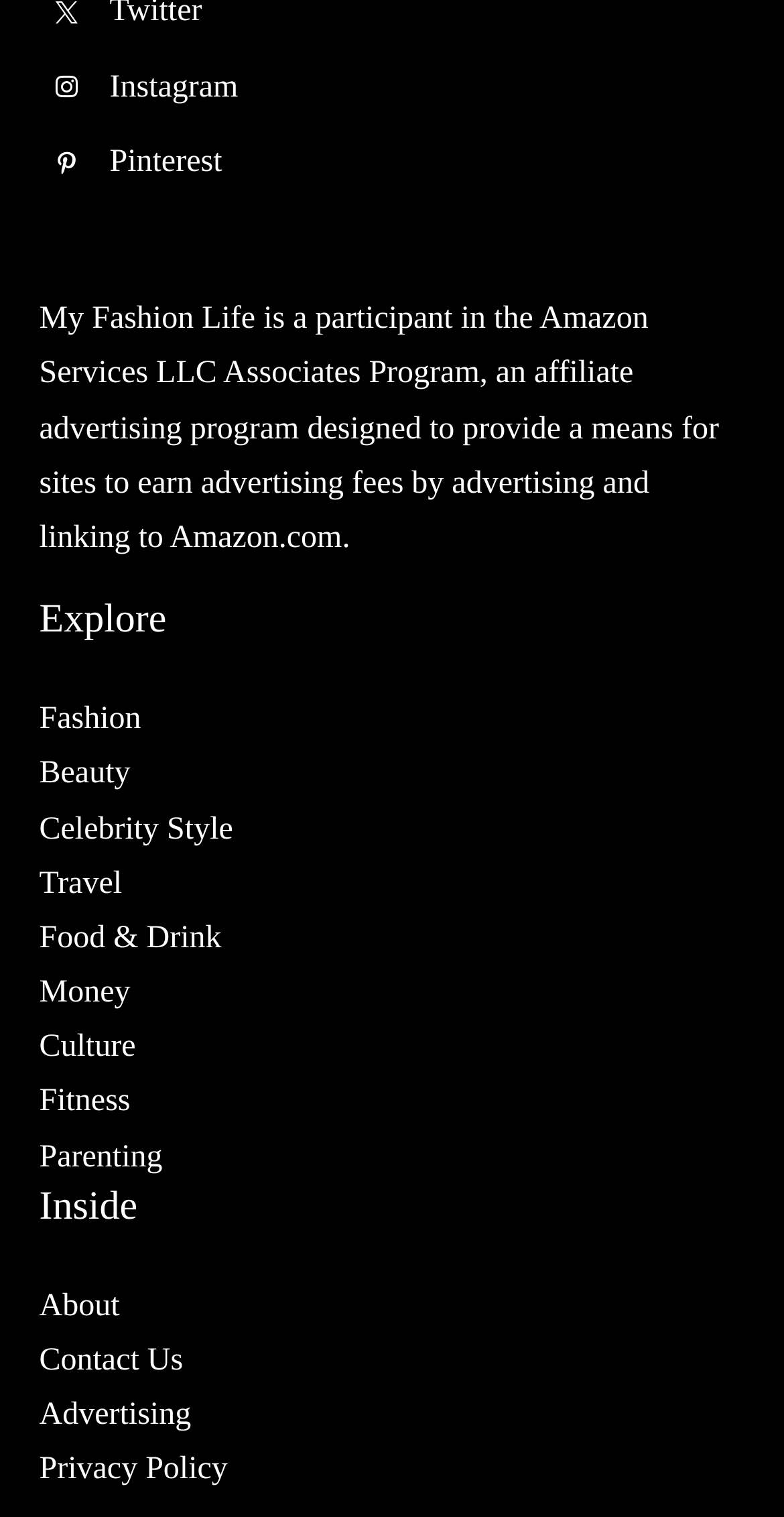Determine the bounding box coordinates for the area that needs to be clicked to fulfill this task: "Check Privacy Policy". The coordinates must be given as four float numbers between 0 and 1, i.e., [left, top, right, bottom].

[0.05, 0.958, 0.29, 0.98]